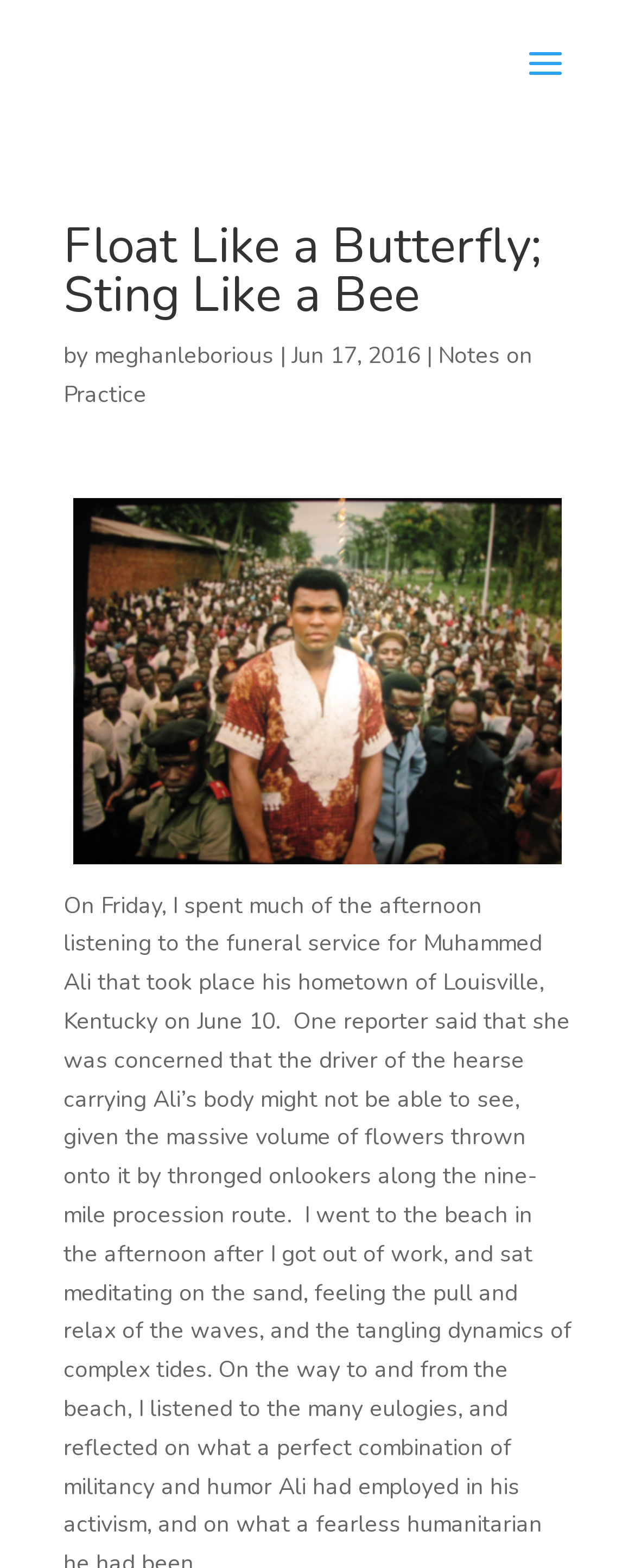Refer to the image and offer a detailed explanation in response to the question: What is the name of the blog or website?

The name of the blog or website can be found by looking at the link 'Notes on Practice' which is located near the top of the page.